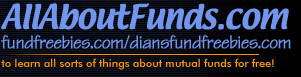How would you describe the overall design of the website?
Based on the screenshot, answer the question with a single word or phrase.

Clean and professional